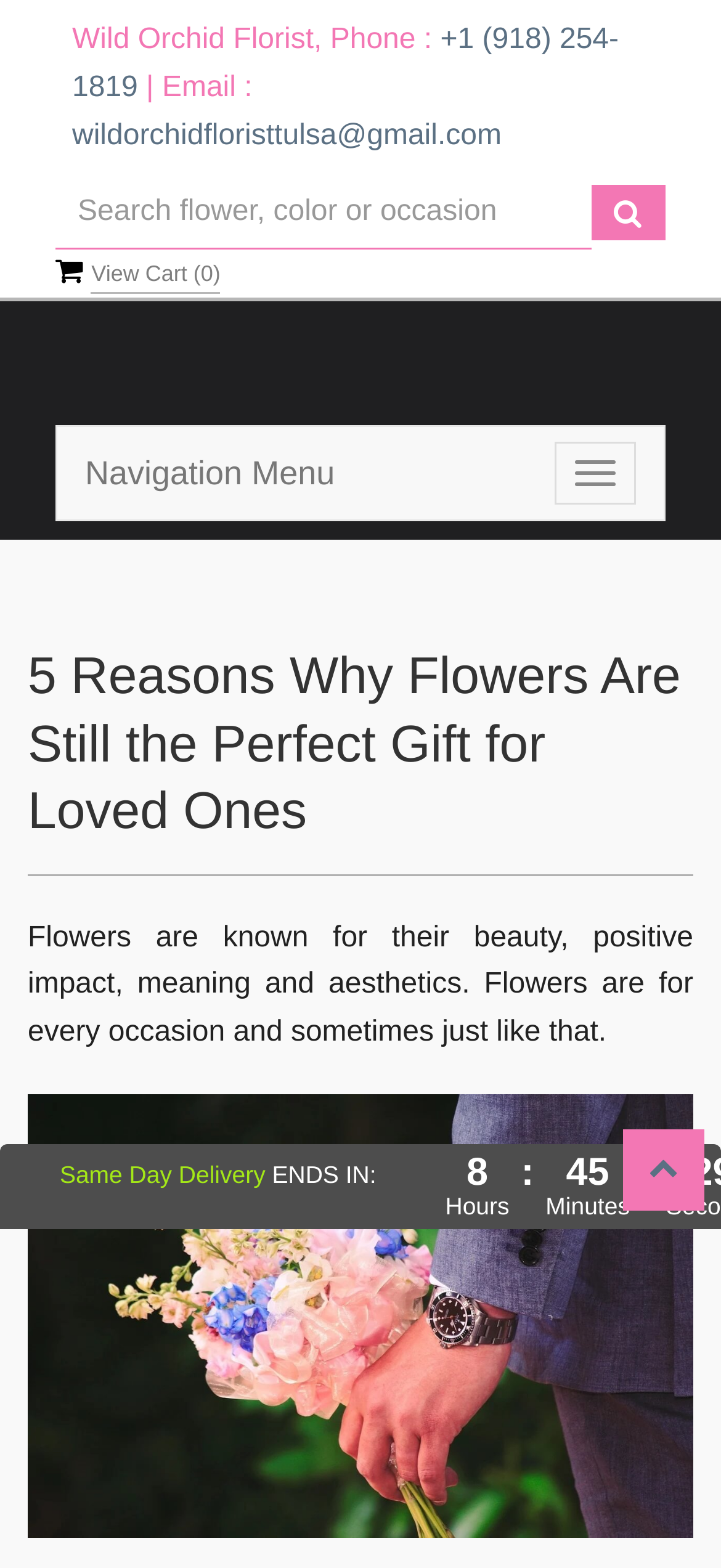Using the description "Toggle navigation", predict the bounding box of the relevant HTML element.

[0.769, 0.282, 0.882, 0.322]